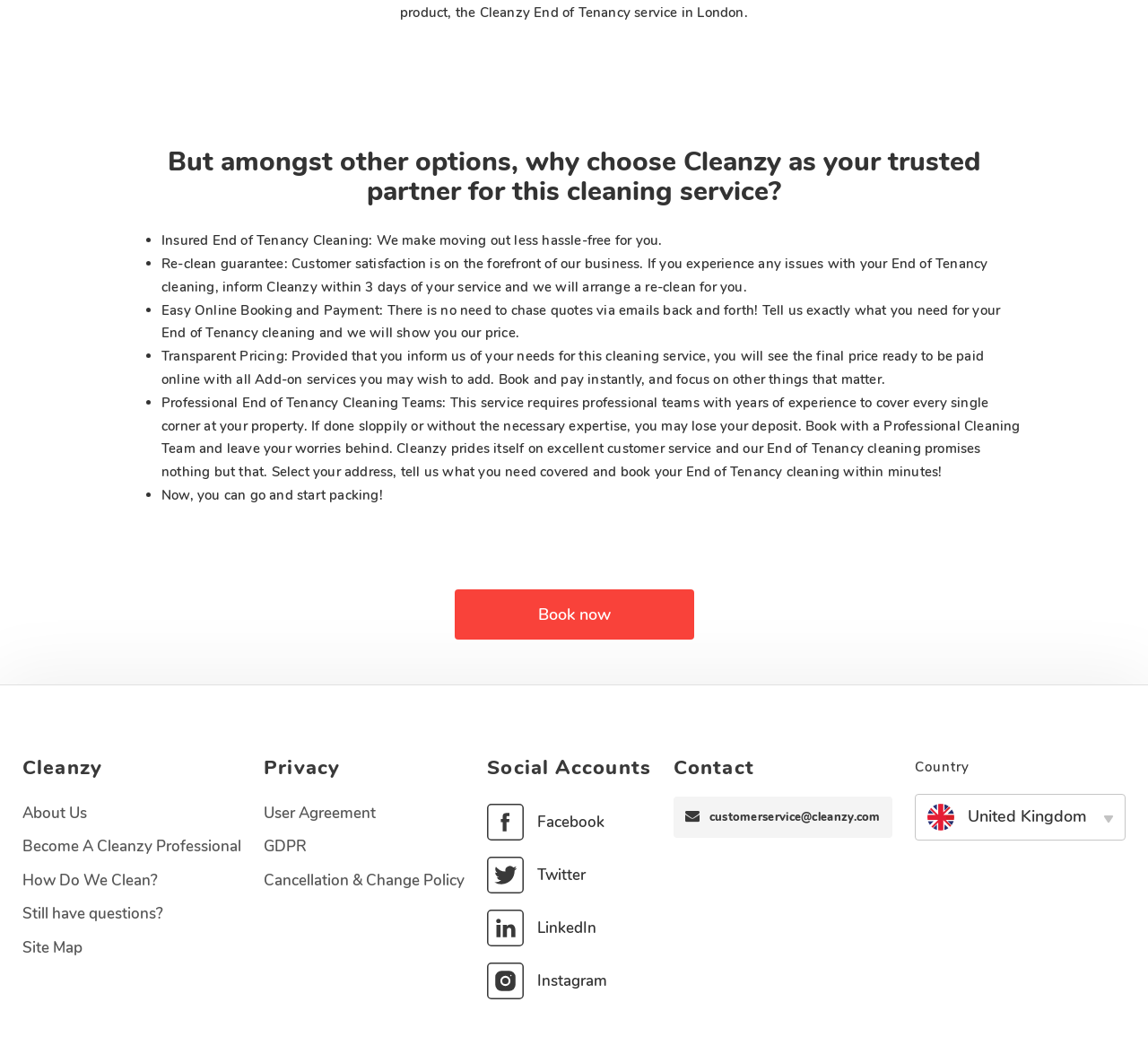Given the following UI element description: "Site Map", find the bounding box coordinates in the webpage screenshot.

[0.02, 0.882, 0.072, 0.901]